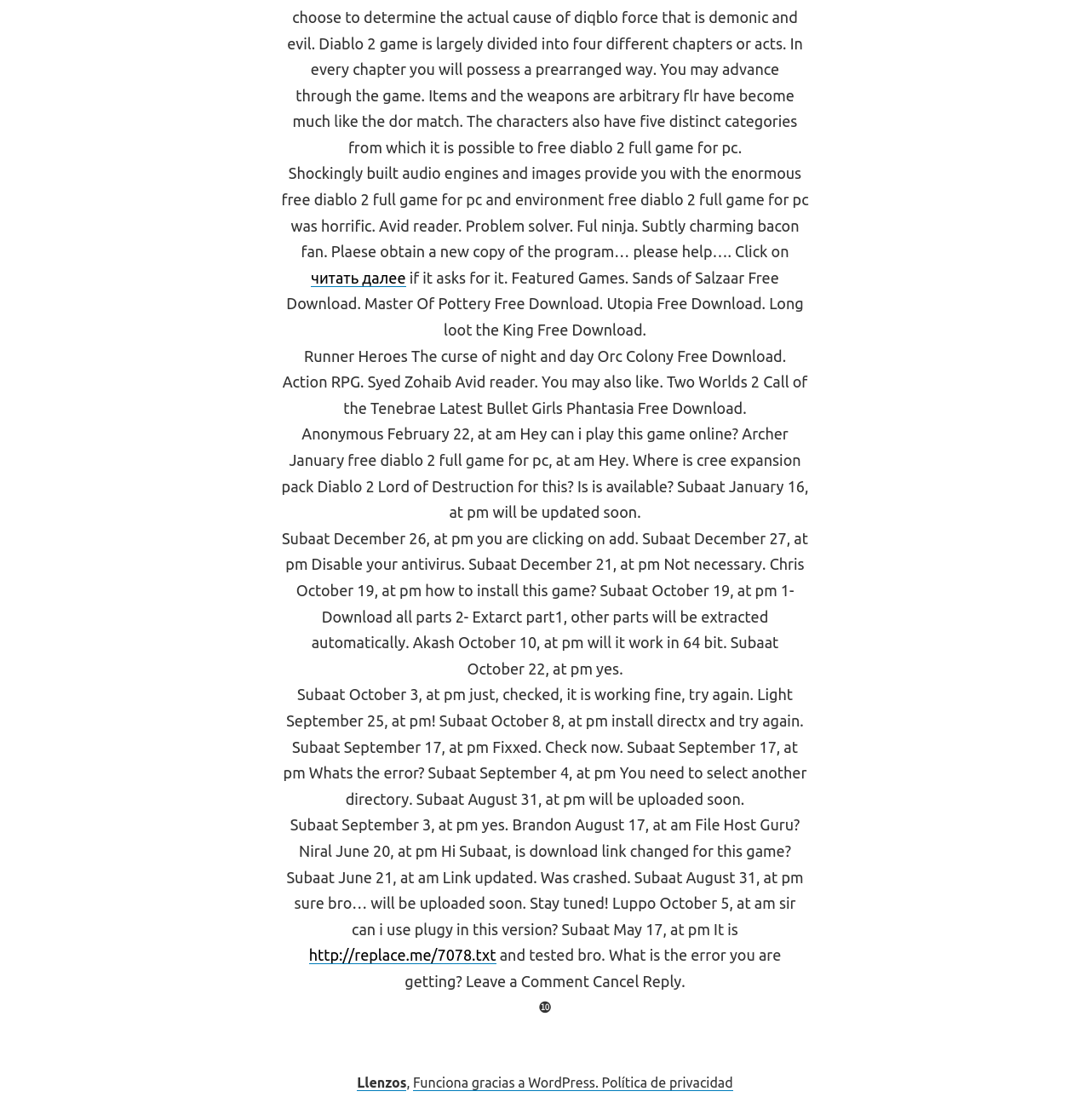Locate the bounding box of the UI element based on this description: "Política de privacidad". Provide four float numbers between 0 and 1 as [left, top, right, bottom].

[0.552, 0.96, 0.672, 0.974]